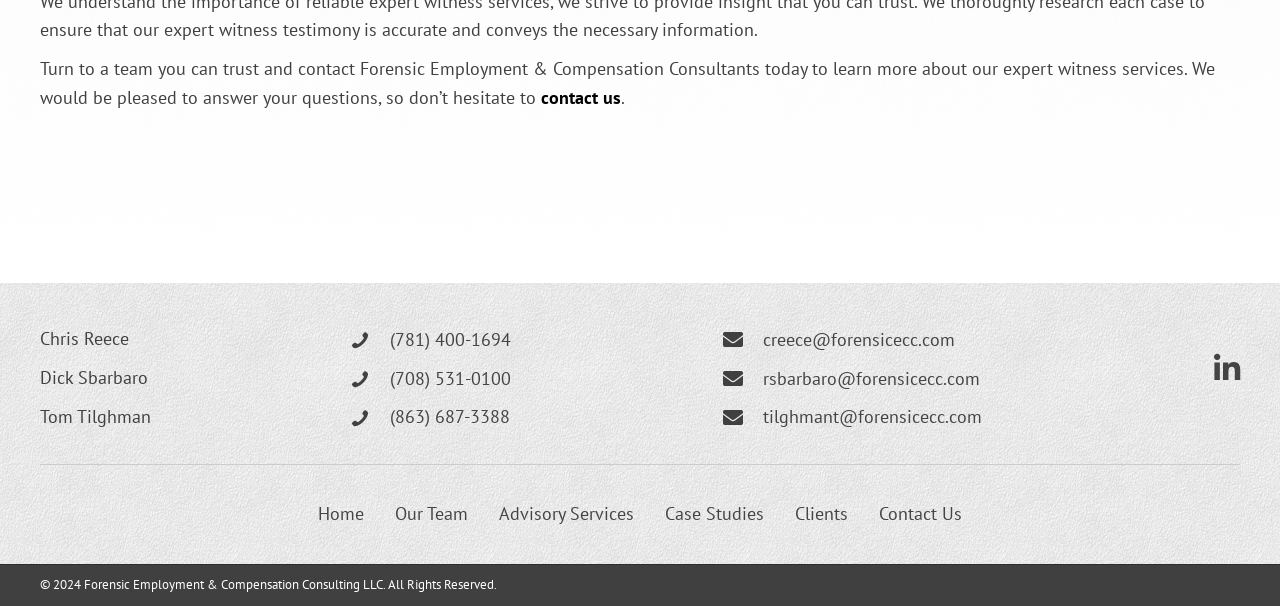What is the purpose of the 'Contact Us' link?
From the image, respond using a single word or phrase.

To contact the company